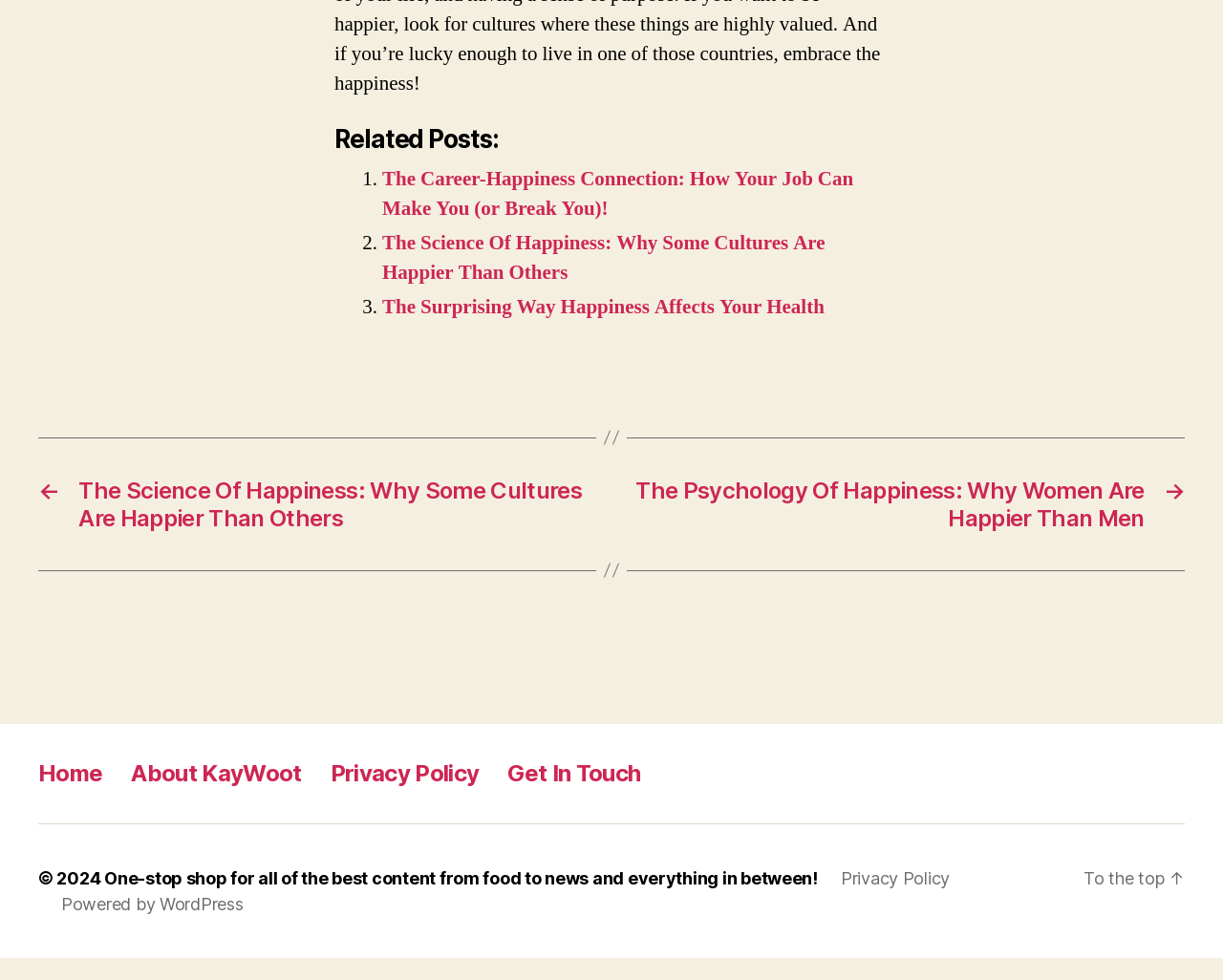Please locate the bounding box coordinates for the element that should be clicked to achieve the following instruction: "read the article about the career-happiness connection". Ensure the coordinates are given as four float numbers between 0 and 1, i.e., [left, top, right, bottom].

[0.312, 0.484, 0.698, 0.541]